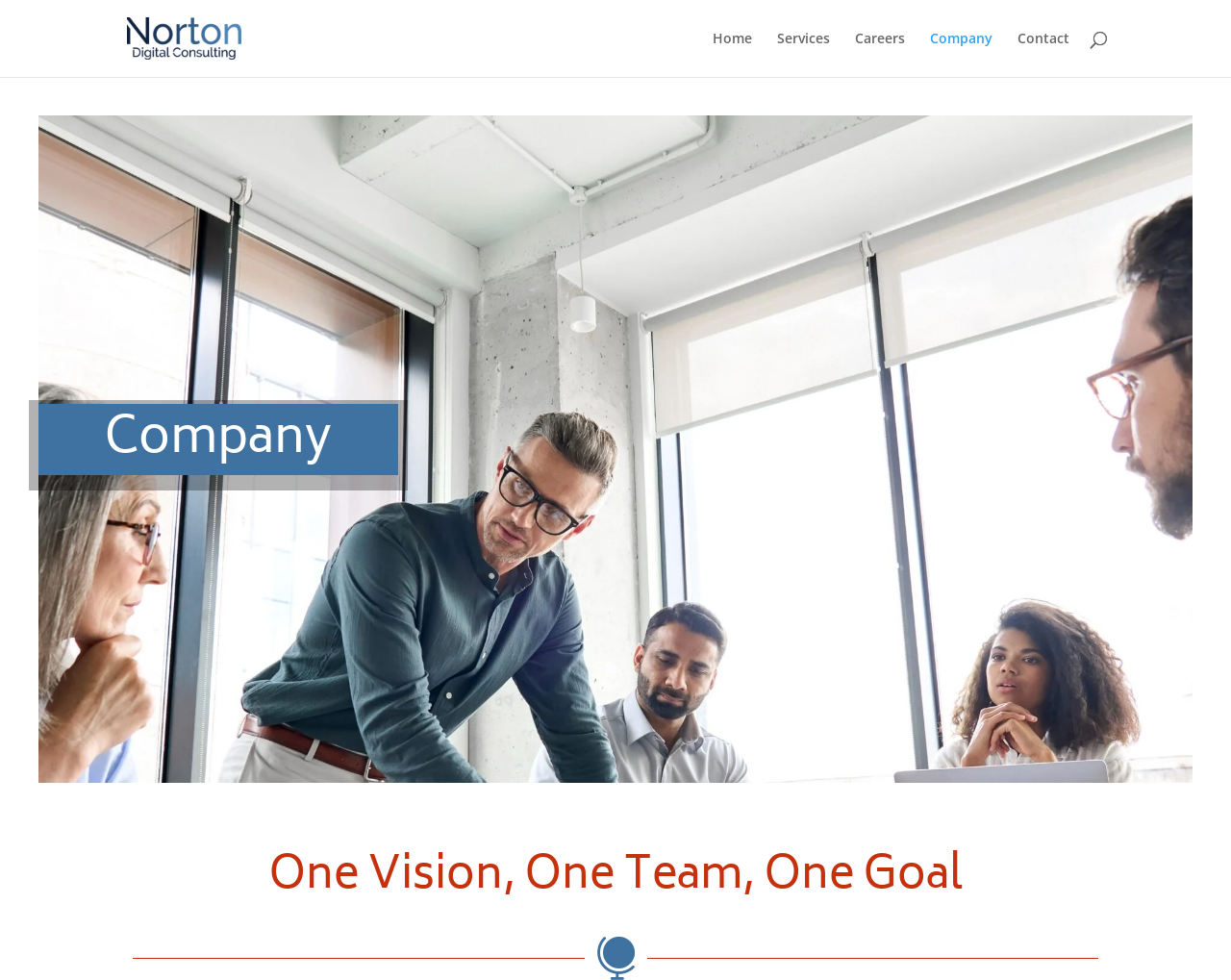Find the primary header on the webpage and provide its text.

One Vision, One Team, One Goal